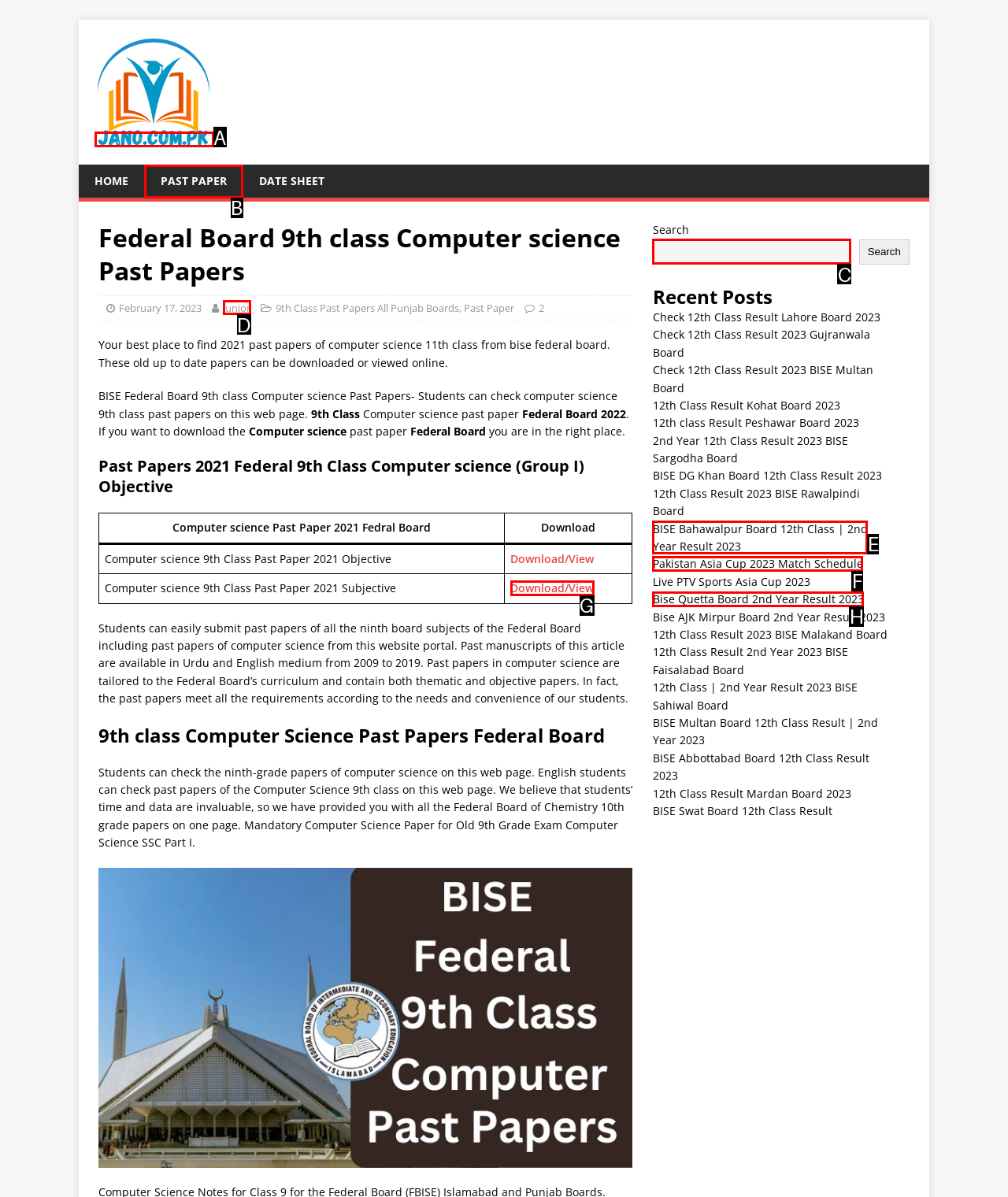With the provided description: Past Paper, select the most suitable HTML element. Respond with the letter of the selected option.

B